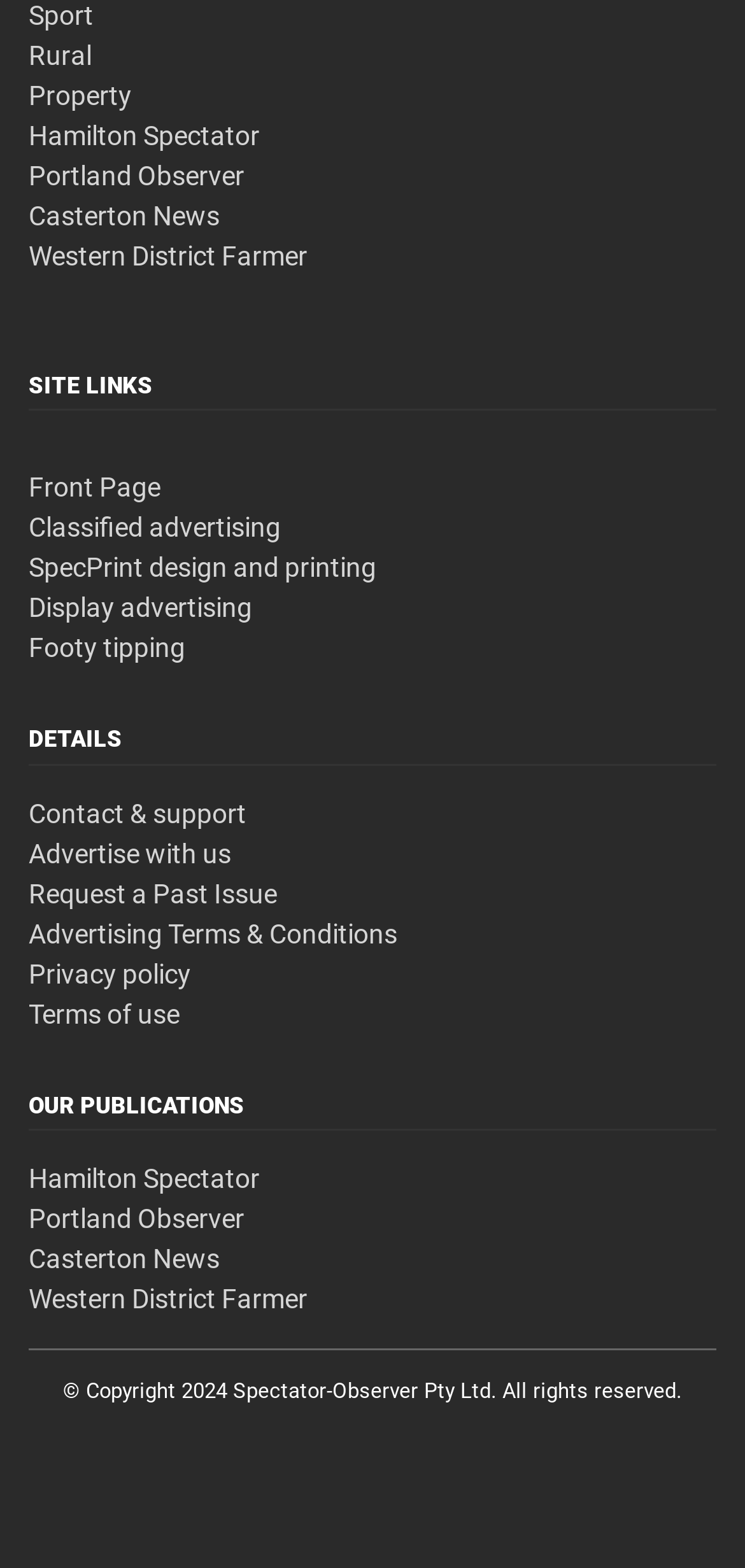Please determine the bounding box coordinates of the area that needs to be clicked to complete this task: 'Go to Classified advertising'. The coordinates must be four float numbers between 0 and 1, formatted as [left, top, right, bottom].

[0.038, 0.327, 0.377, 0.346]